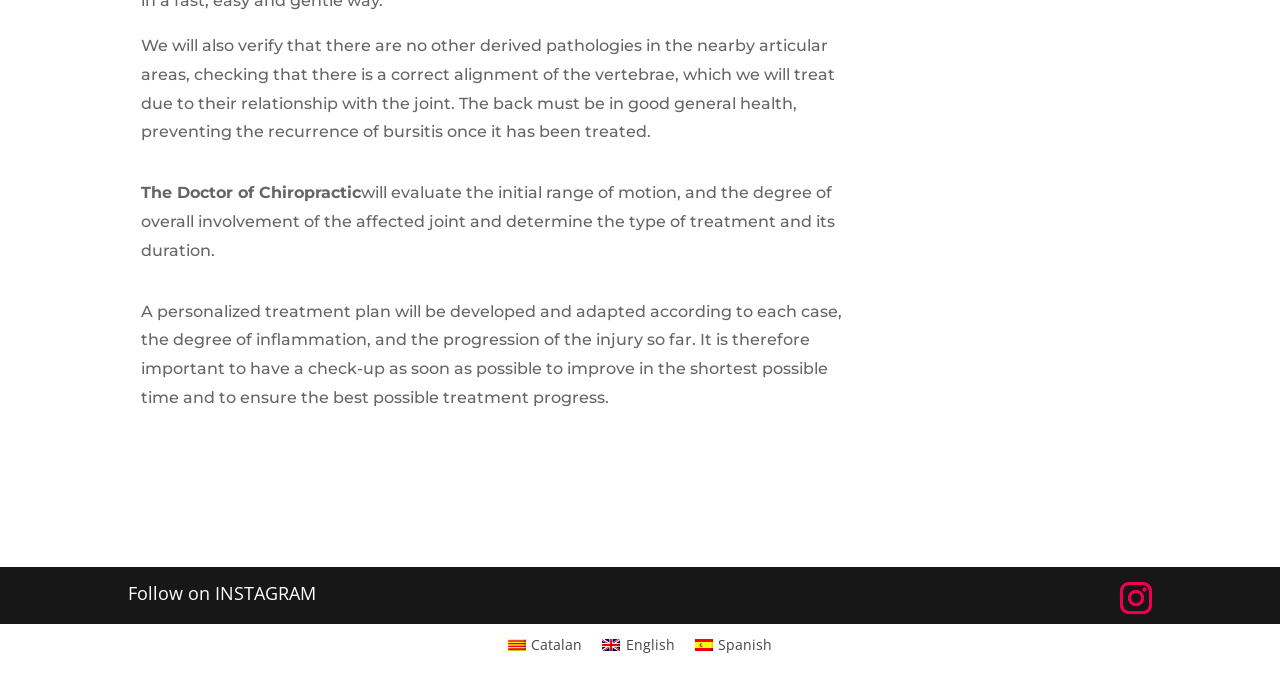What is the focus of the treatment?
Based on the image, give a concise answer in the form of a single word or short phrase.

Joint and back health